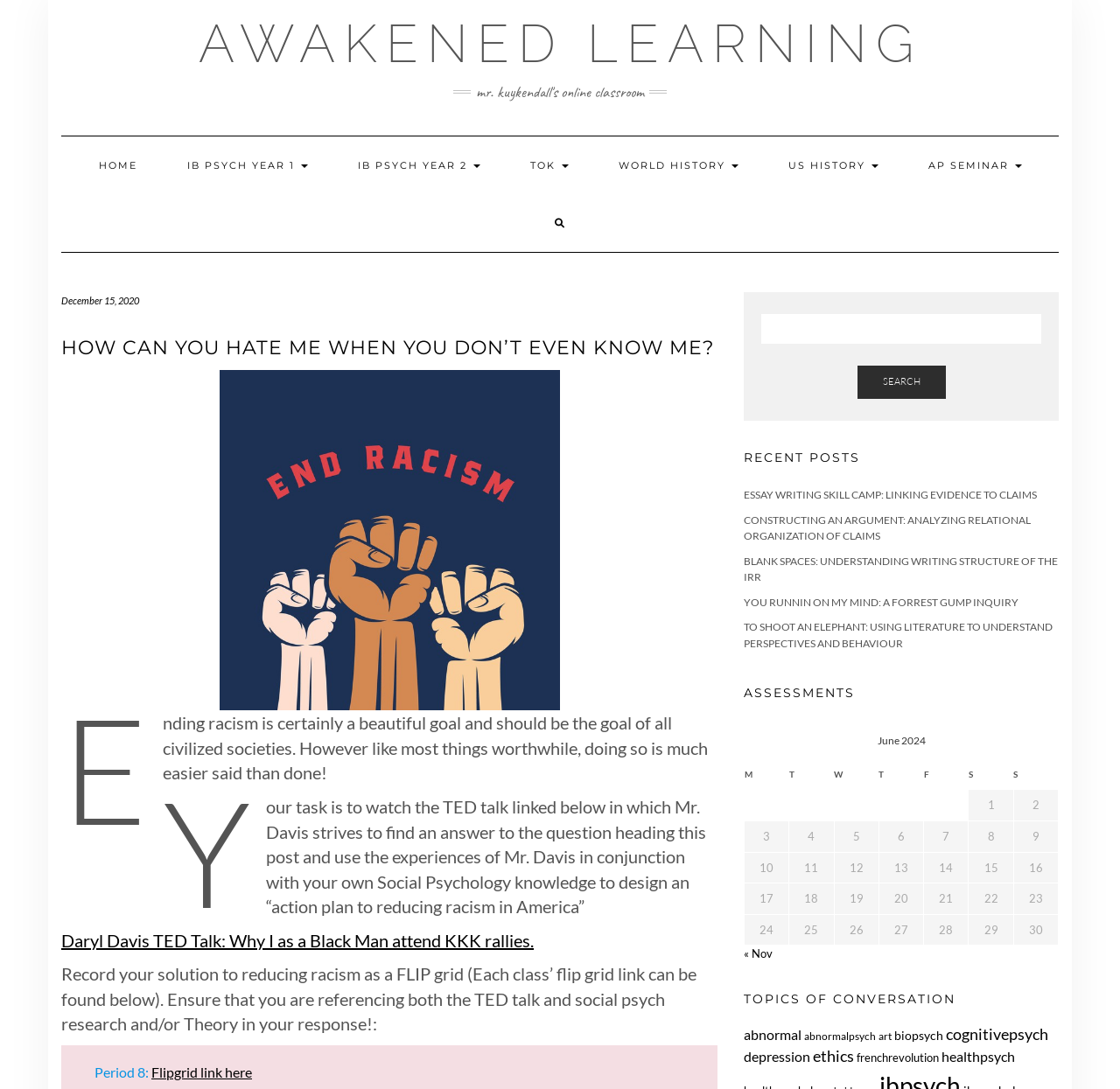Specify the bounding box coordinates of the element's area that should be clicked to execute the given instruction: "Click on the 'HOME' link". The coordinates should be four float numbers between 0 and 1, i.e., [left, top, right, bottom].

[0.067, 0.125, 0.143, 0.178]